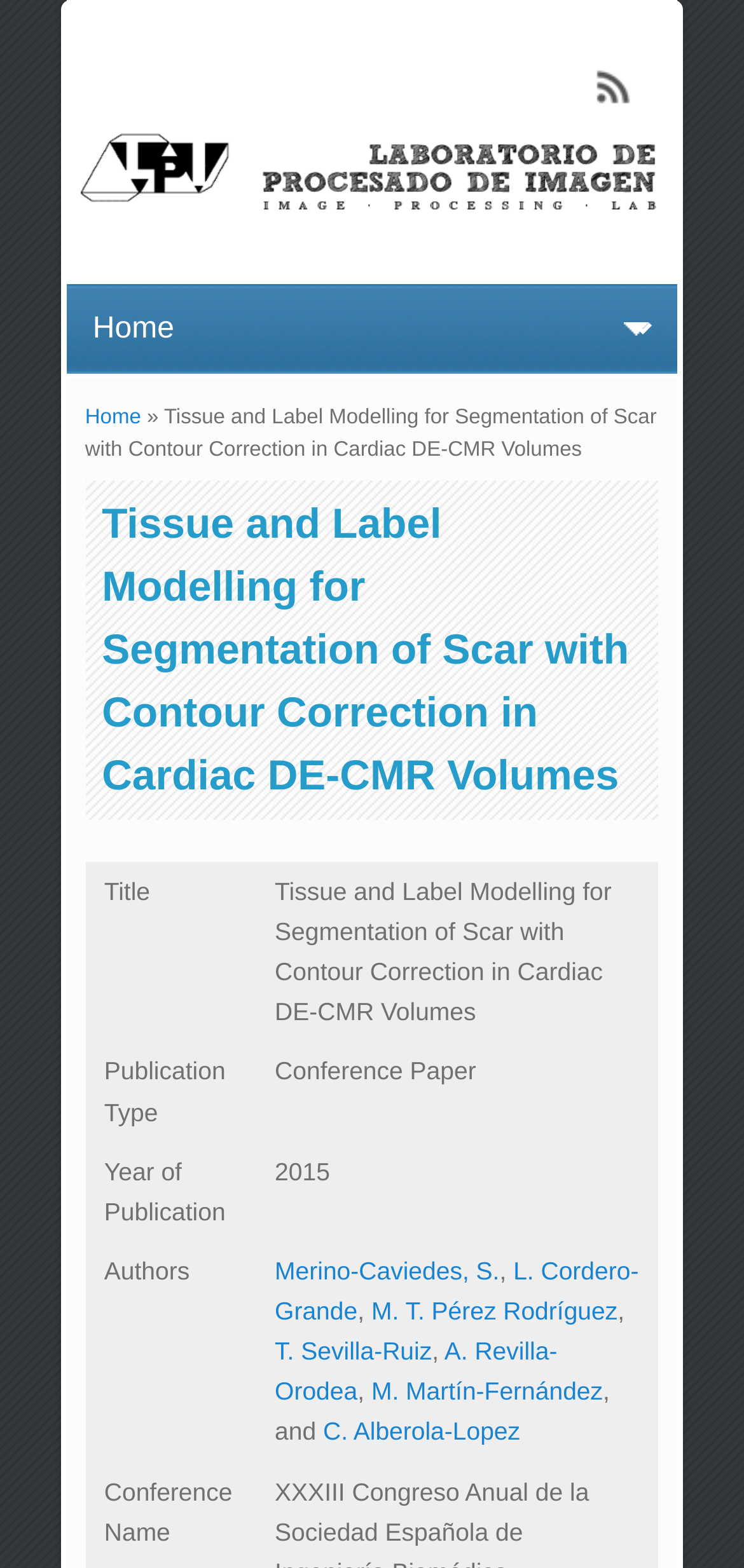Identify the bounding box coordinates for the element that needs to be clicked to fulfill this instruction: "subscribe to RSS feed". Provide the coordinates in the format of four float numbers between 0 and 1: [left, top, right, bottom].

[0.774, 0.032, 0.877, 0.08]